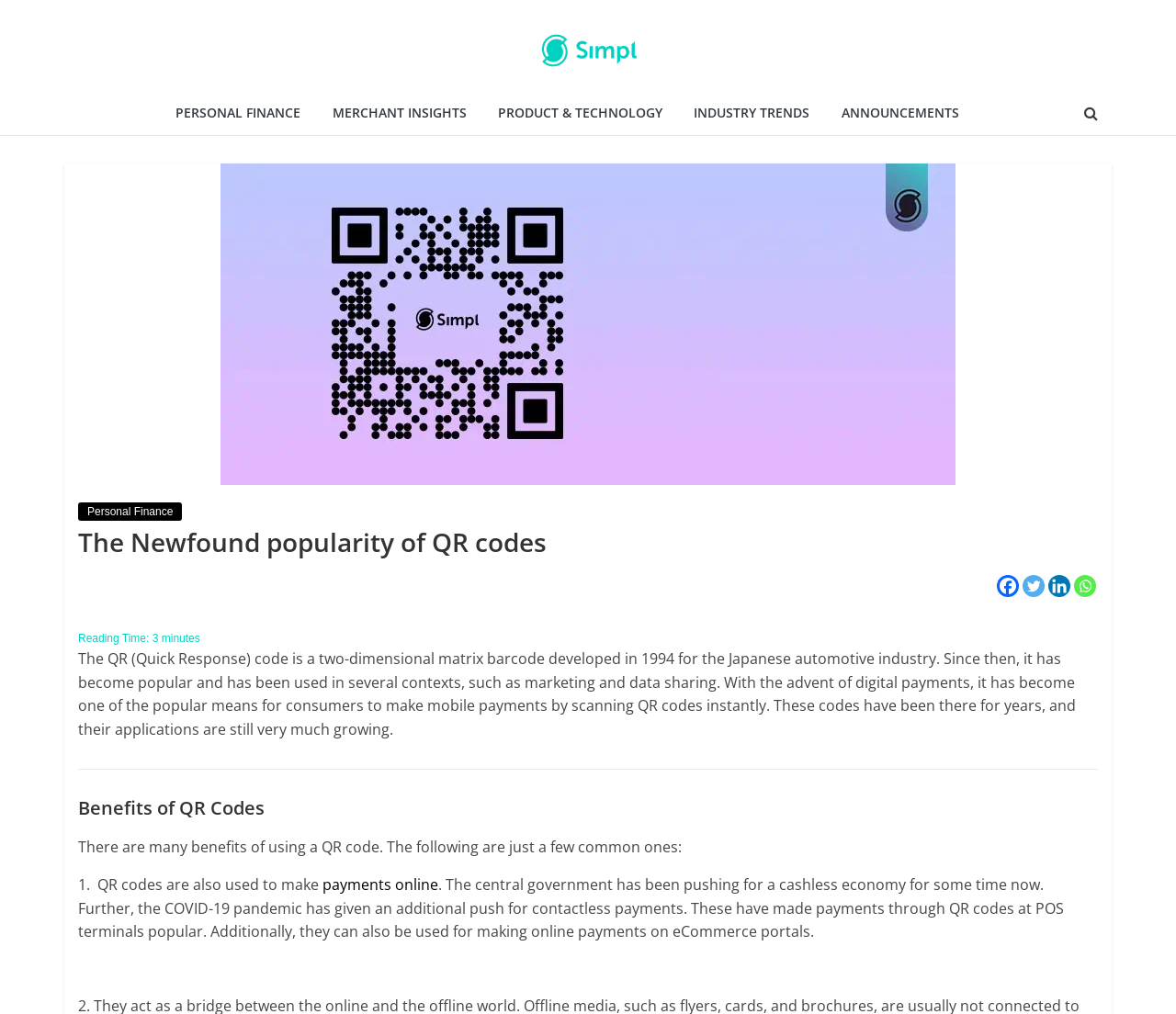Find the bounding box coordinates of the element's region that should be clicked in order to follow the given instruction: "Go to The Simpl Blog". The coordinates should consist of four float numbers between 0 and 1, i.e., [left, top, right, bottom].

[0.054, 0.068, 0.148, 0.224]